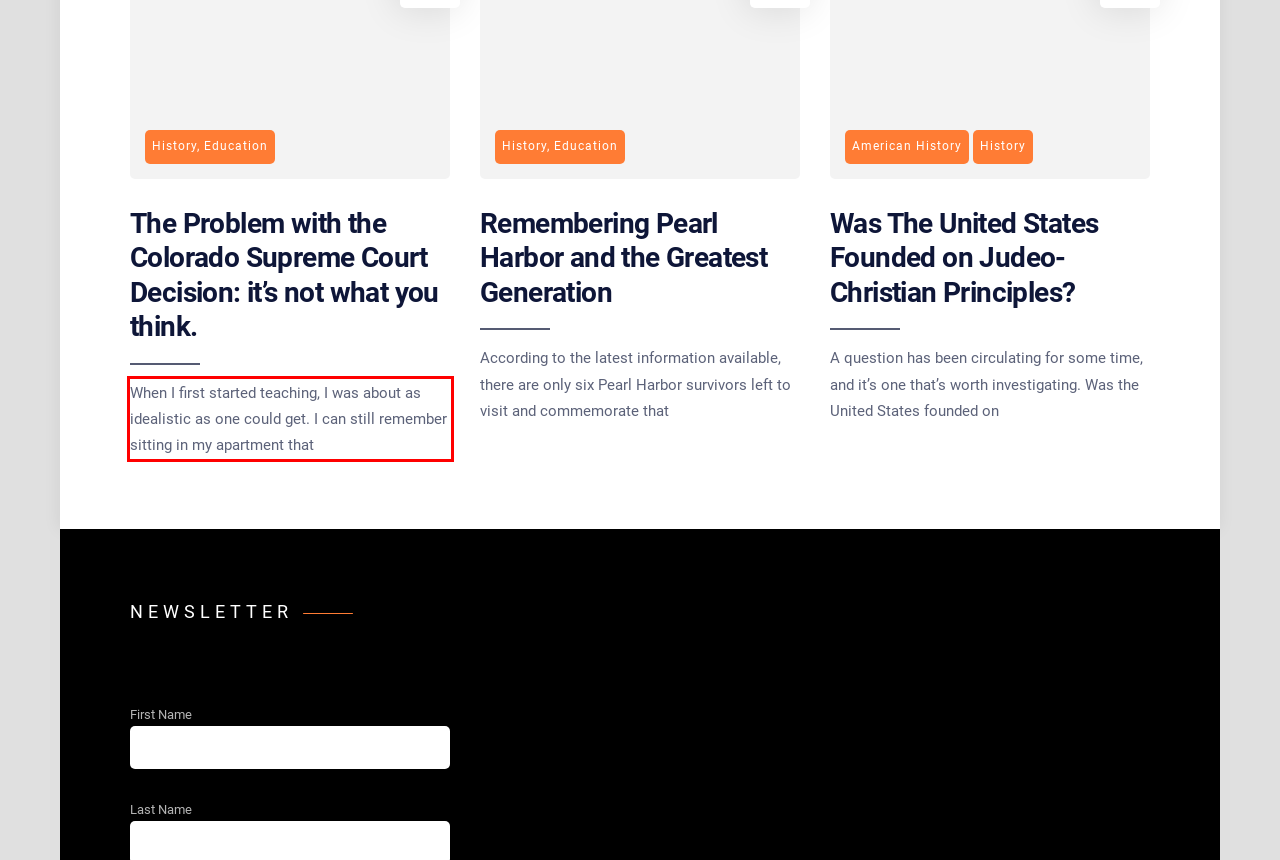Within the provided webpage screenshot, find the red rectangle bounding box and perform OCR to obtain the text content.

When I first started teaching, I was about as idealistic as one could get. I can still remember sitting in my apartment that